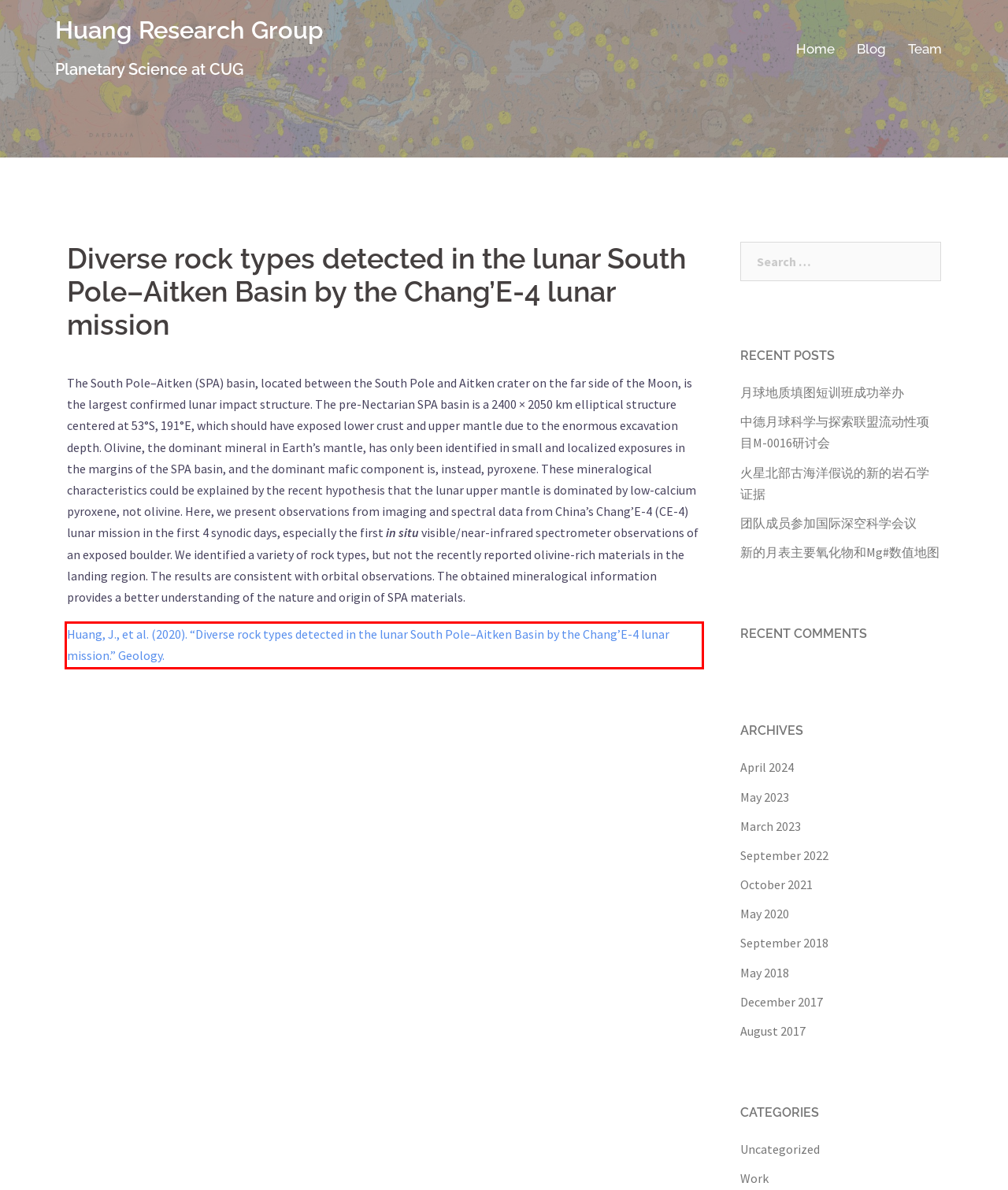Within the screenshot of the webpage, there is a red rectangle. Please recognize and generate the text content inside this red bounding box.

Huang, J., et al. (2020). “Diverse rock types detected in the lunar South Pole–Aitken Basin by the Chang’E-4 lunar mission.” Geology.